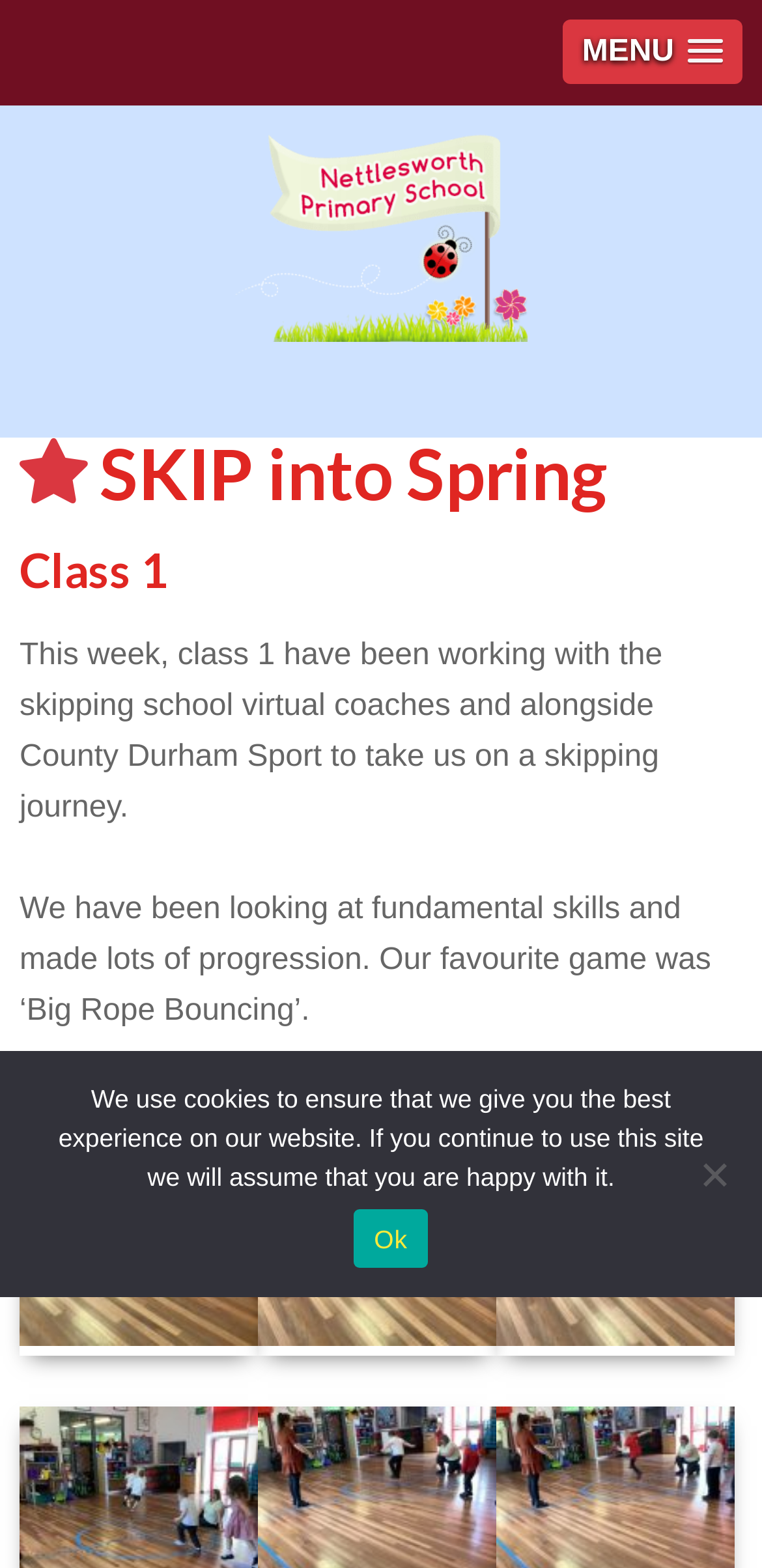What is the topic of the text about Class 1?
From the image, respond with a single word or phrase.

Skipping journey